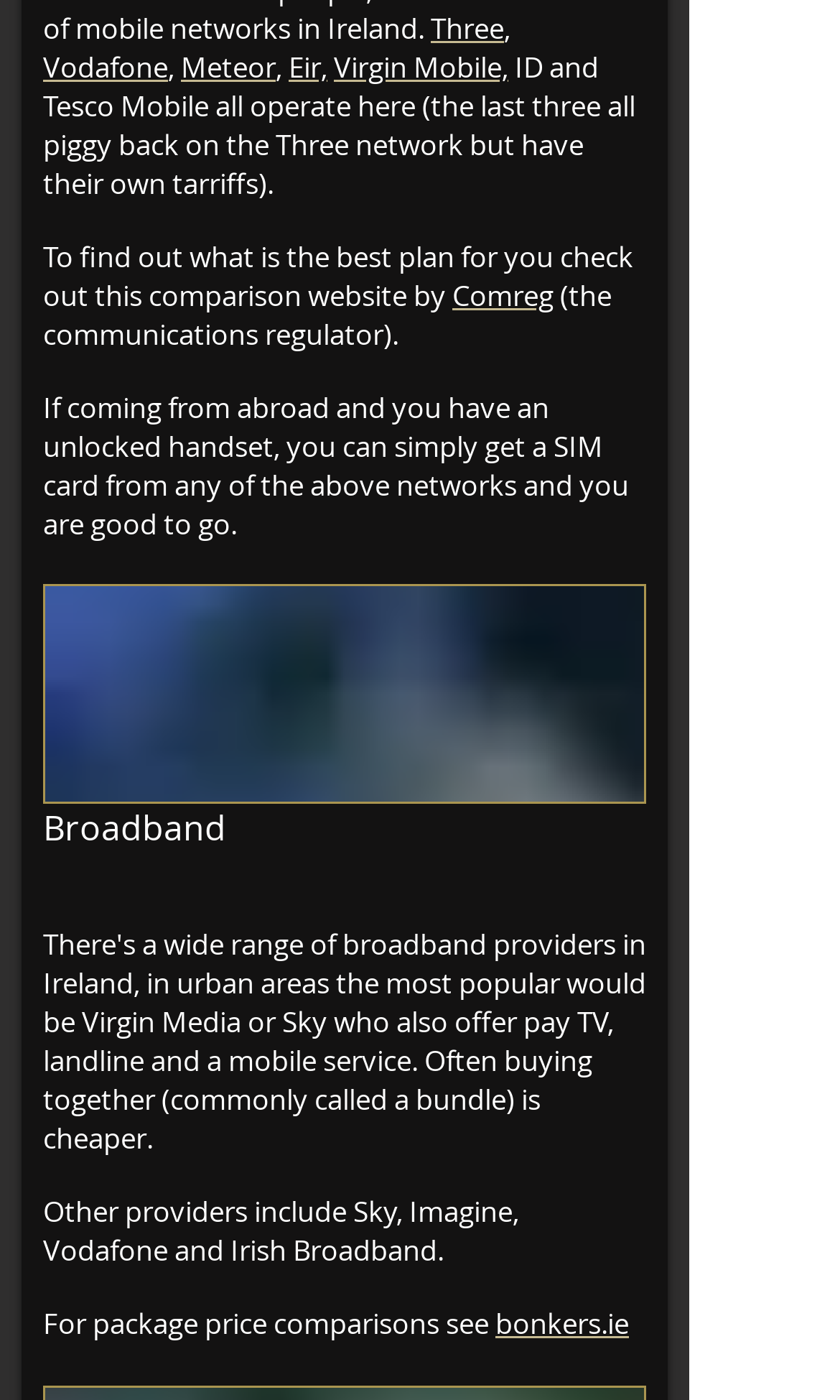Identify the bounding box coordinates of the HTML element based on this description: "Virgin Mobile,".

[0.397, 0.034, 0.605, 0.062]